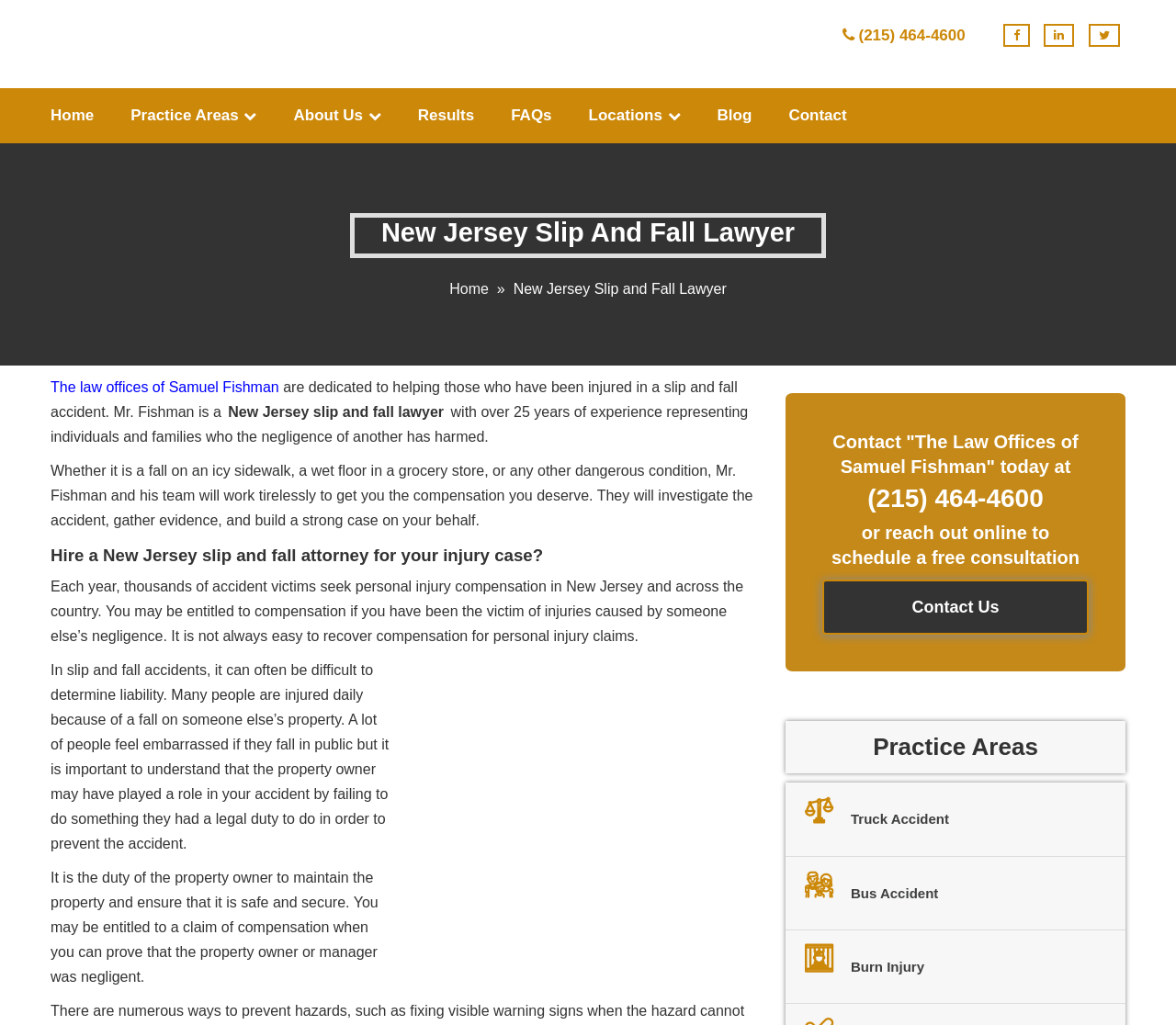Can you specify the bounding box coordinates for the region that should be clicked to fulfill this instruction: "Contact the organizers".

None